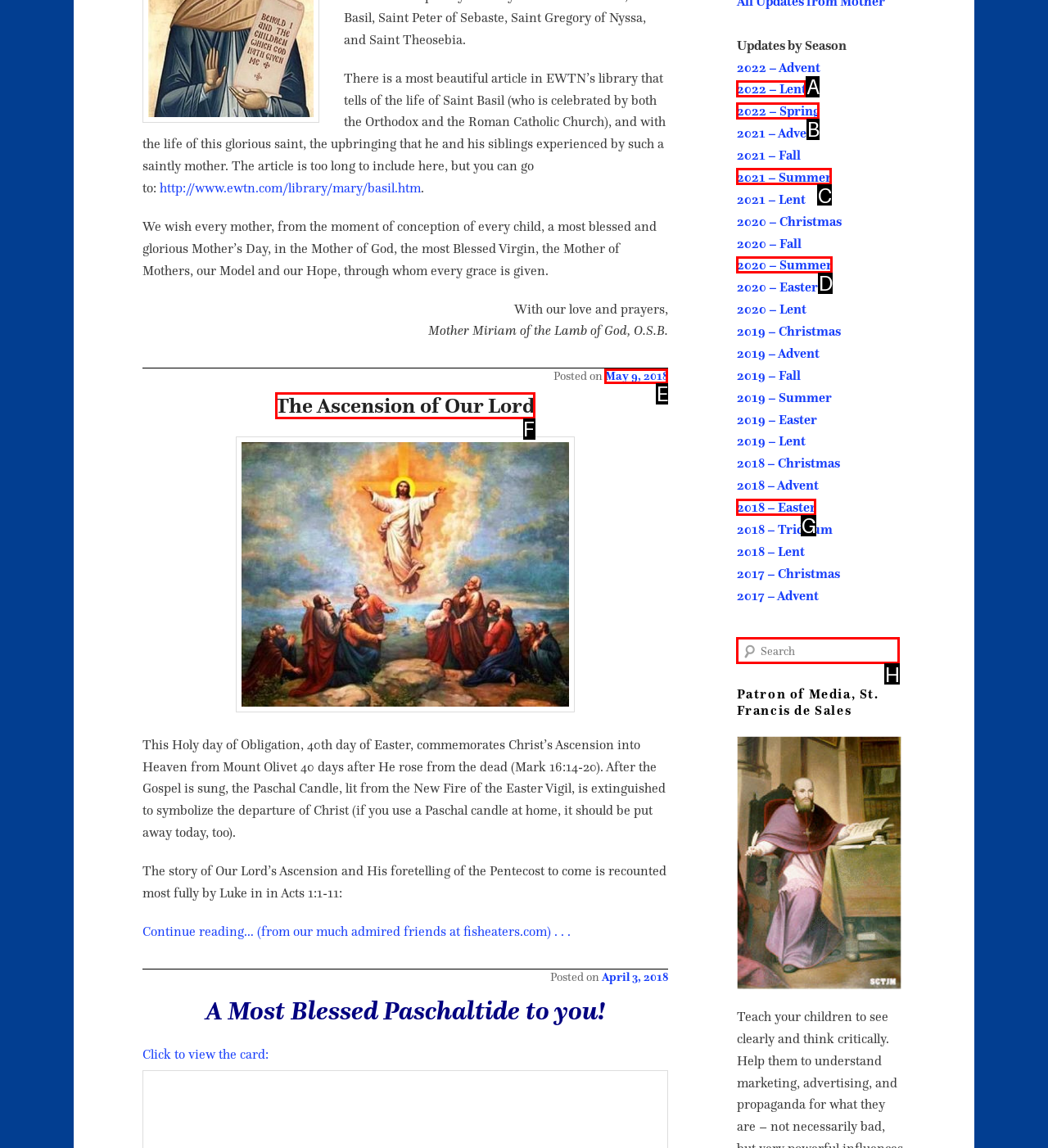Determine the HTML element that best aligns with the description: parent_node: Search name="s" placeholder="Search"
Answer with the appropriate letter from the listed options.

H